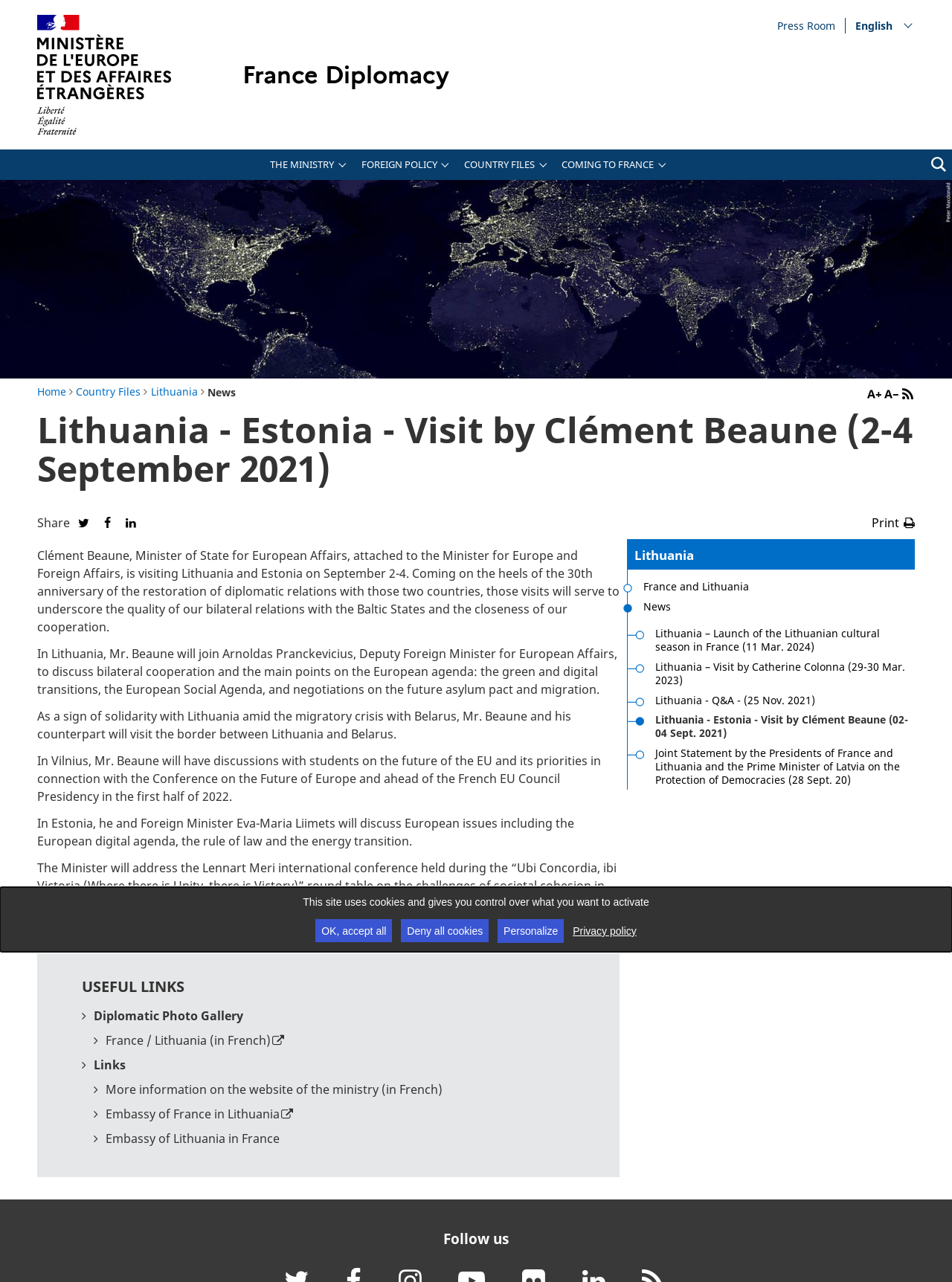Generate a detailed explanation of the webpage's features and information.

This webpage is about the visit of Clément Beaune, Minister of State for European Affairs, to Lithuania and Estonia from September 2-4, 2021. The page is divided into several sections. At the top, there is a navigation menu with links to the main menu, main content, and a language selection dropdown. Below this, there is a header section with links to the Ministry's homepage, press room, and a search function.

The main content section is divided into two parts. The first part has a heading with the title of the visit, followed by a series of paragraphs describing the purpose and agenda of the visit. The text explains that the visit aims to strengthen bilateral relations with the Baltic States and discusses various topics such as European affairs, migration, and the future of the EU.

The second part of the main content section has a heading "USEFUL LINKS" followed by a list of links to related pages, including a diplomatic photo gallery, the website of the Ministry, and the embassies of France and Lithuania.

On the right-hand side of the page, there is a navigation menu with links to related content, including news articles and other visits to Lithuania. At the bottom of the page, there is a section with links to follow the Ministry on social media and a button to return to the top of the page.

Throughout the page, there are several buttons and links to adjust the text size, print the page, and share the content on social media.